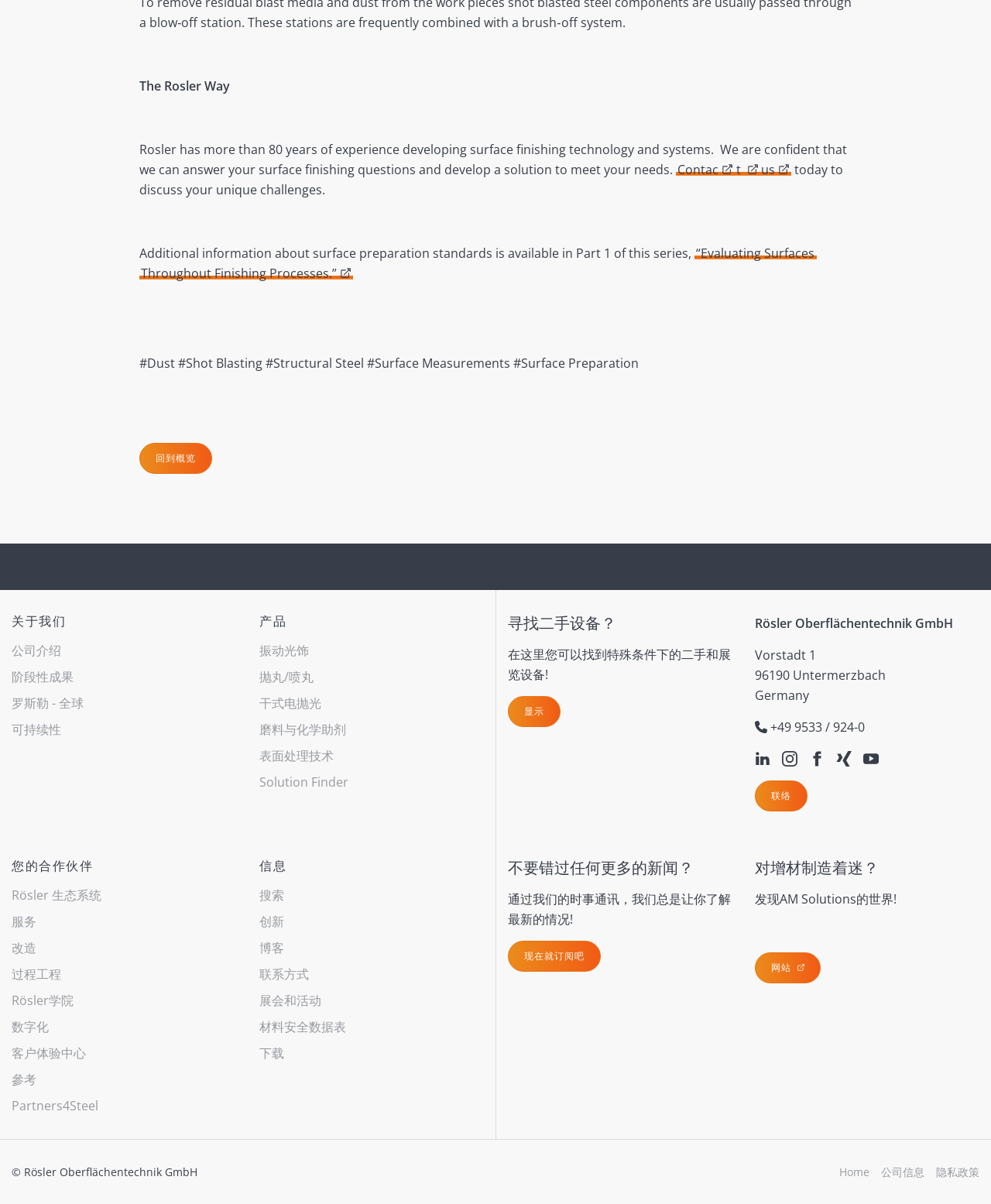Using the given description, provide the bounding box coordinates formatted as (top-left x, top-left y, bottom-right x, bottom-right y), with all values being floating point numbers between 0 and 1. Description: Gedalia Genin

None